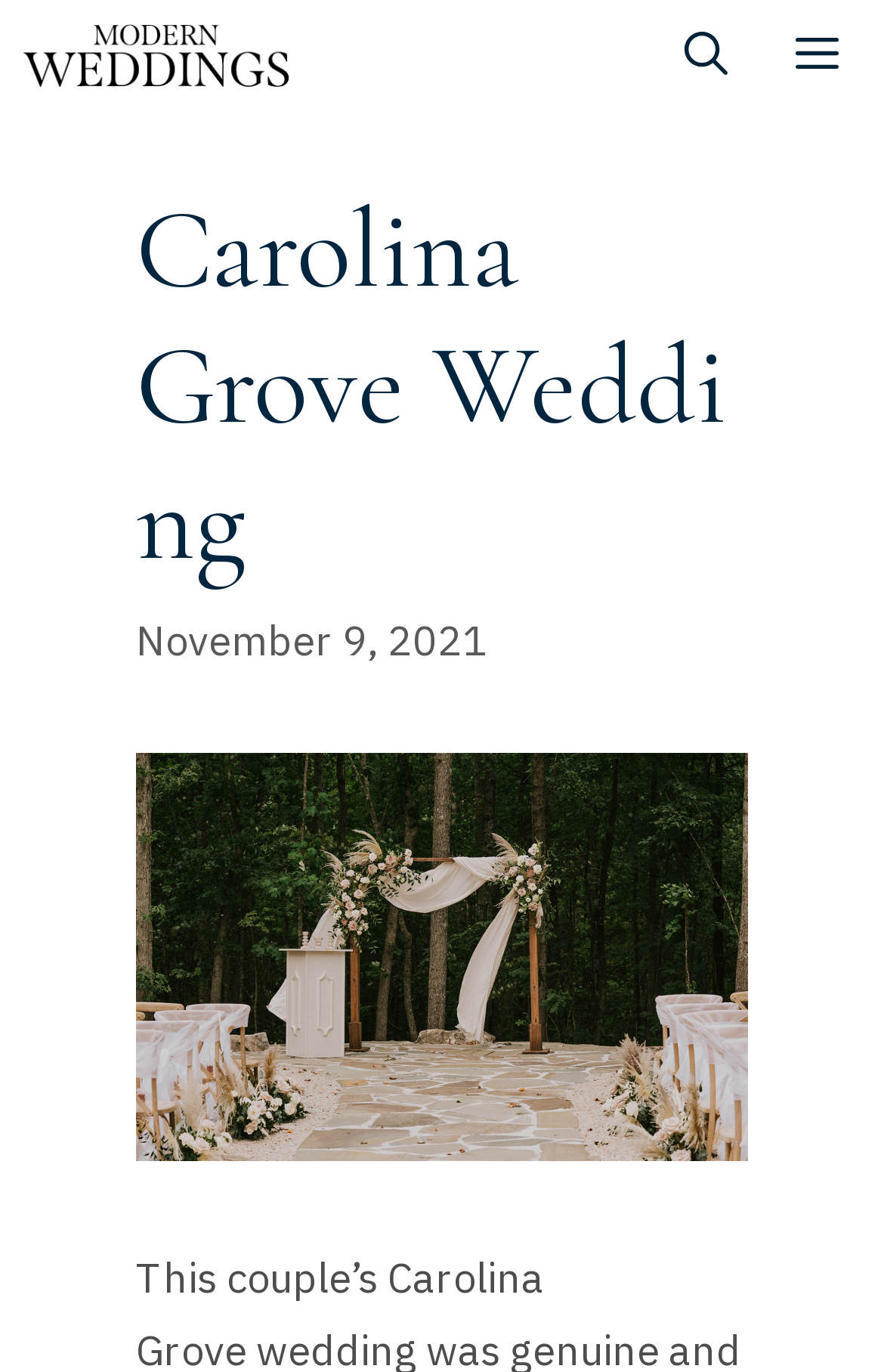Provide the bounding box coordinates in the format (top-left x, top-left y, bottom-right x, bottom-right y). All values are floating point numbers between 0 and 1. Determine the bounding box coordinate of the UI element described as: aria-label="Open Search Bar"

[0.736, 0.0, 0.862, 0.083]